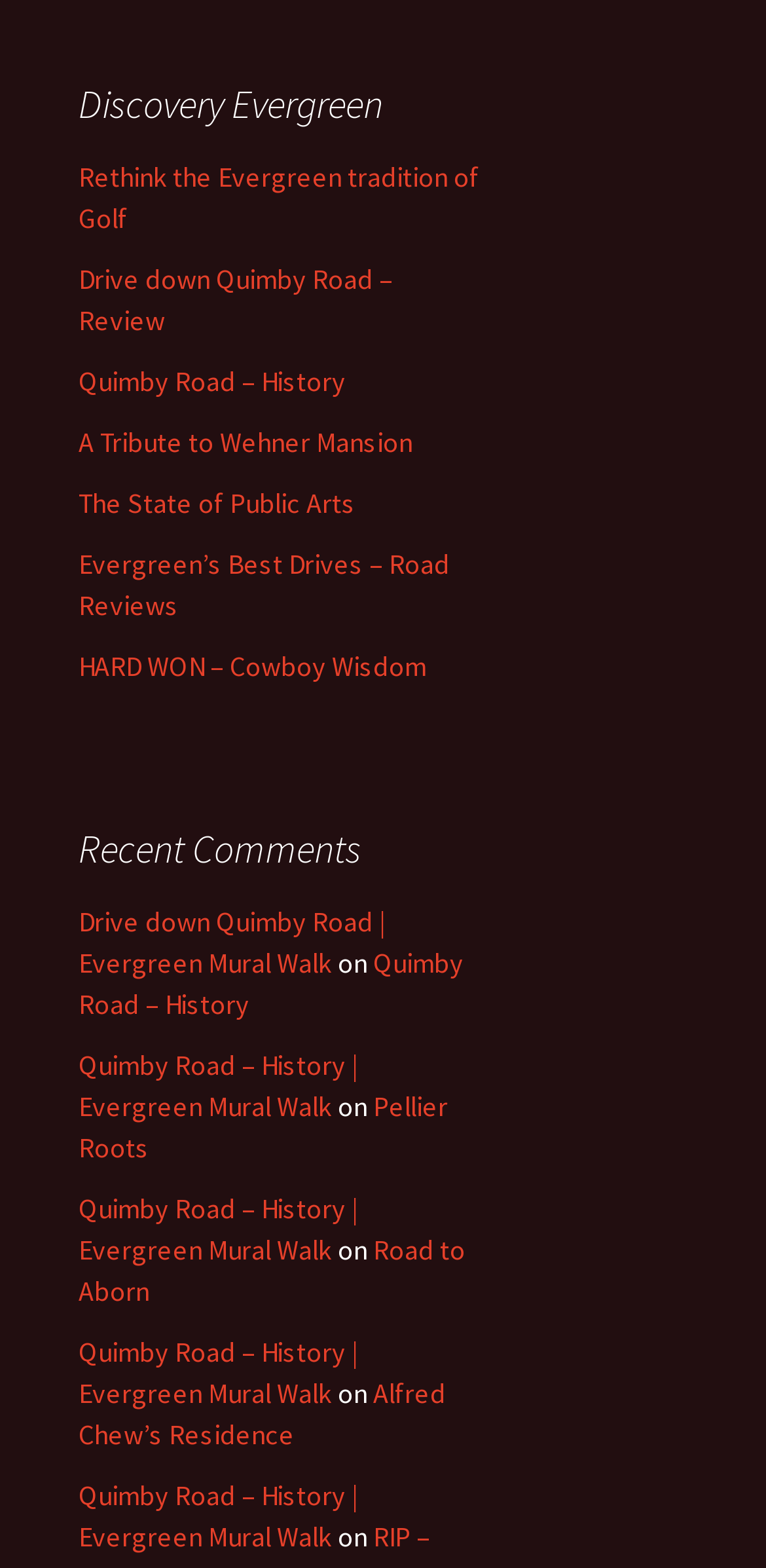Please determine the bounding box coordinates of the element to click in order to execute the following instruction: "Read about Quimby Road History". The coordinates should be four float numbers between 0 and 1, specified as [left, top, right, bottom].

[0.103, 0.232, 0.451, 0.254]